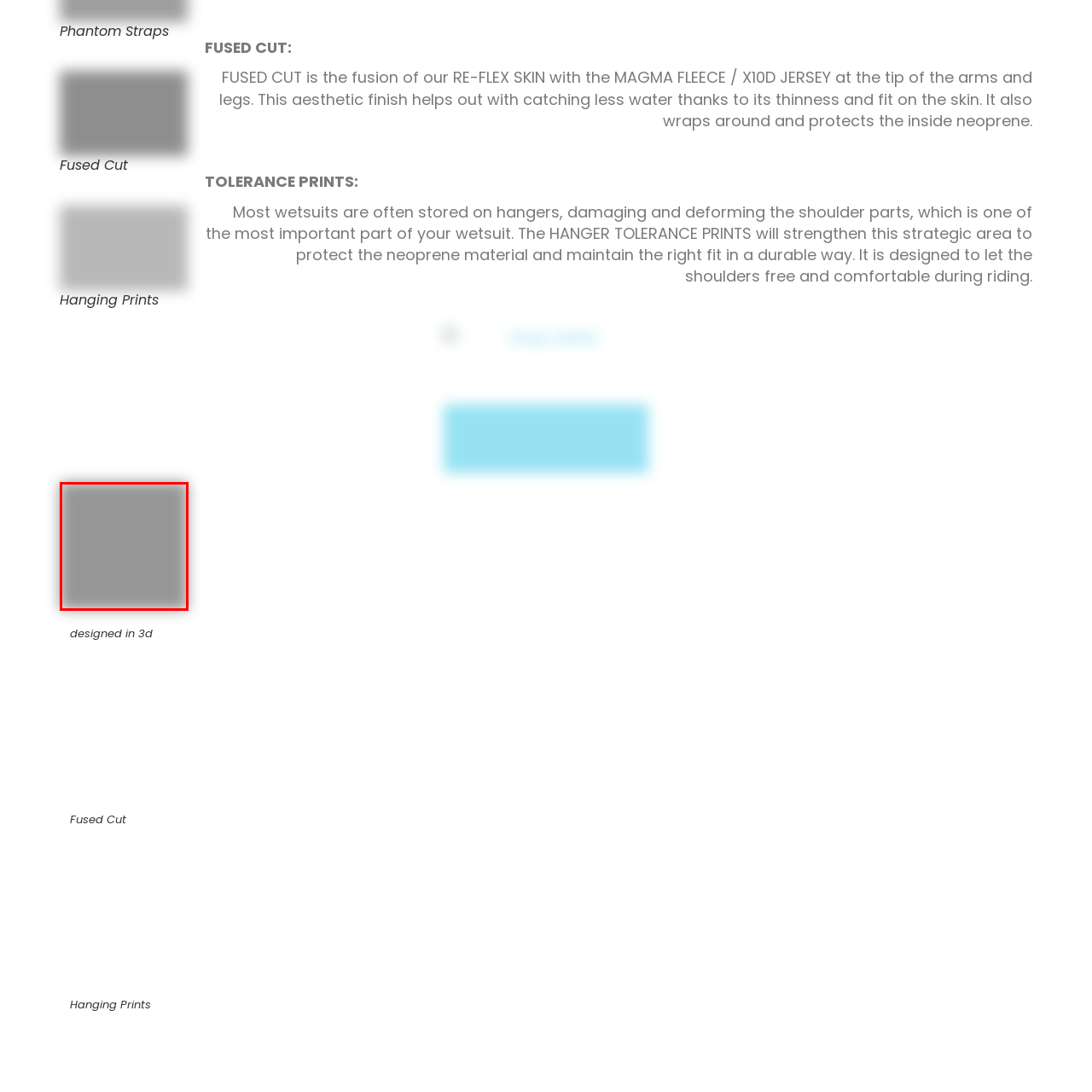Explain in detail what is depicted in the image enclosed by the red boundary.

The image titled "Fused Cut" represents an innovative design approach in wetsuit technology, showcasing a fusion of the RE-FLEX SKIN material with the MAGMA FLEECE / X10D JERSEY at the tips of the arms and legs. This cutting-edge finish minimizes water resistance due to its sleek fit against the skin, while simultaneously offering enhanced protection for the interior neoprene. The design is meticulously crafted to ensure comfort and functionality during water sports, emphasizing a balance between performance and aesthetic appeal.